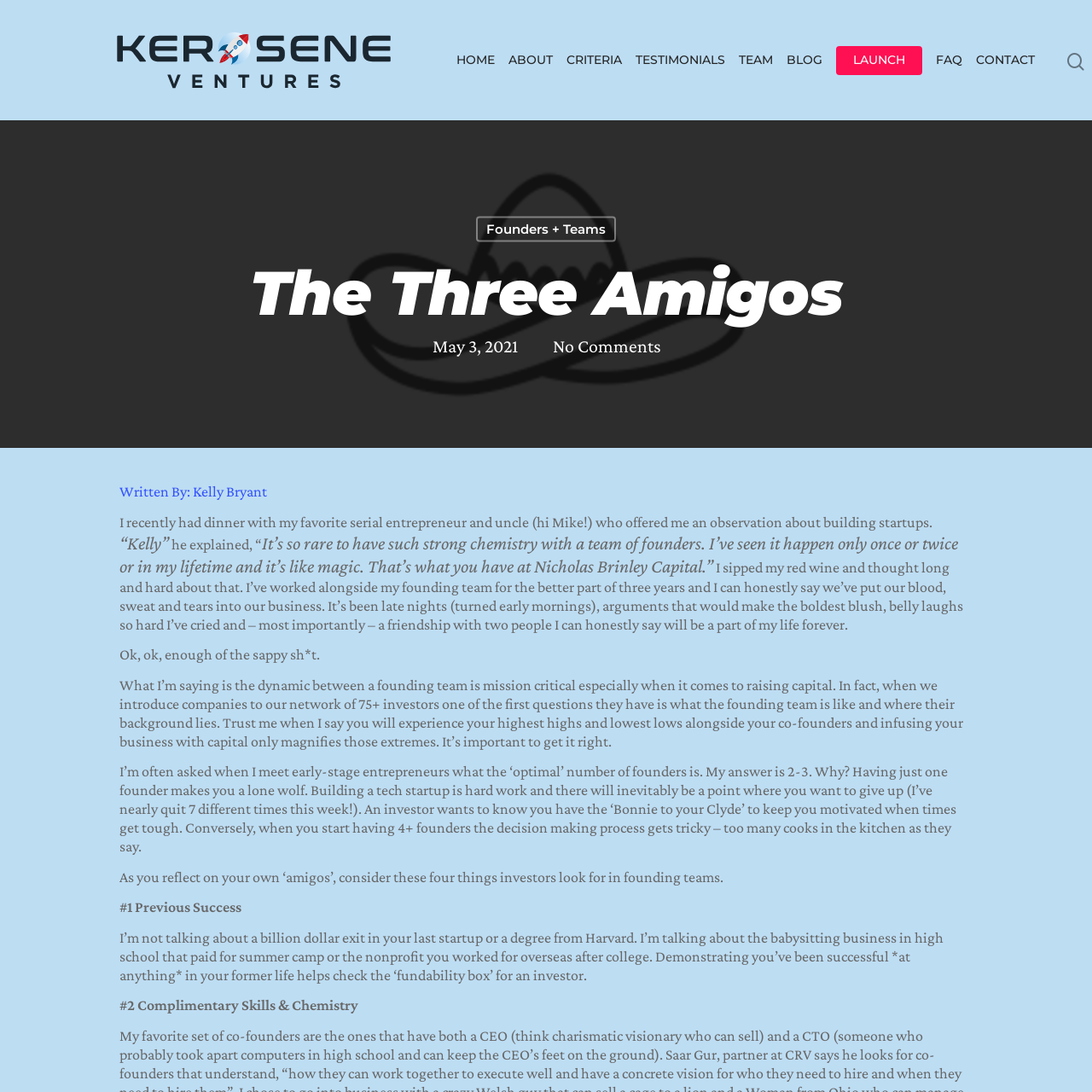Answer the question with a brief word or phrase:
How many links are there in the main navigation menu?

9